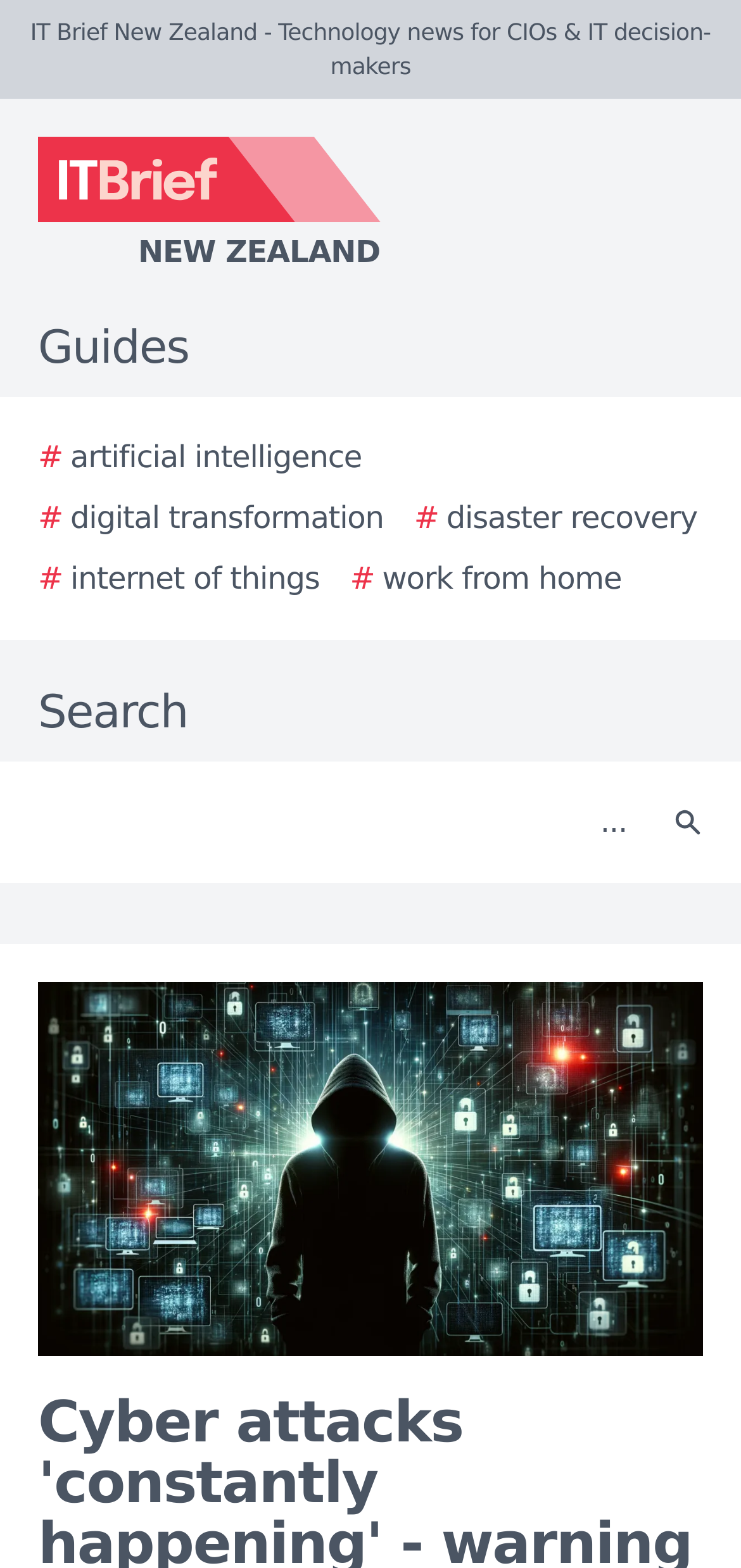Predict the bounding box for the UI component with the following description: "aria-label="Search"".

[0.877, 0.495, 0.979, 0.553]